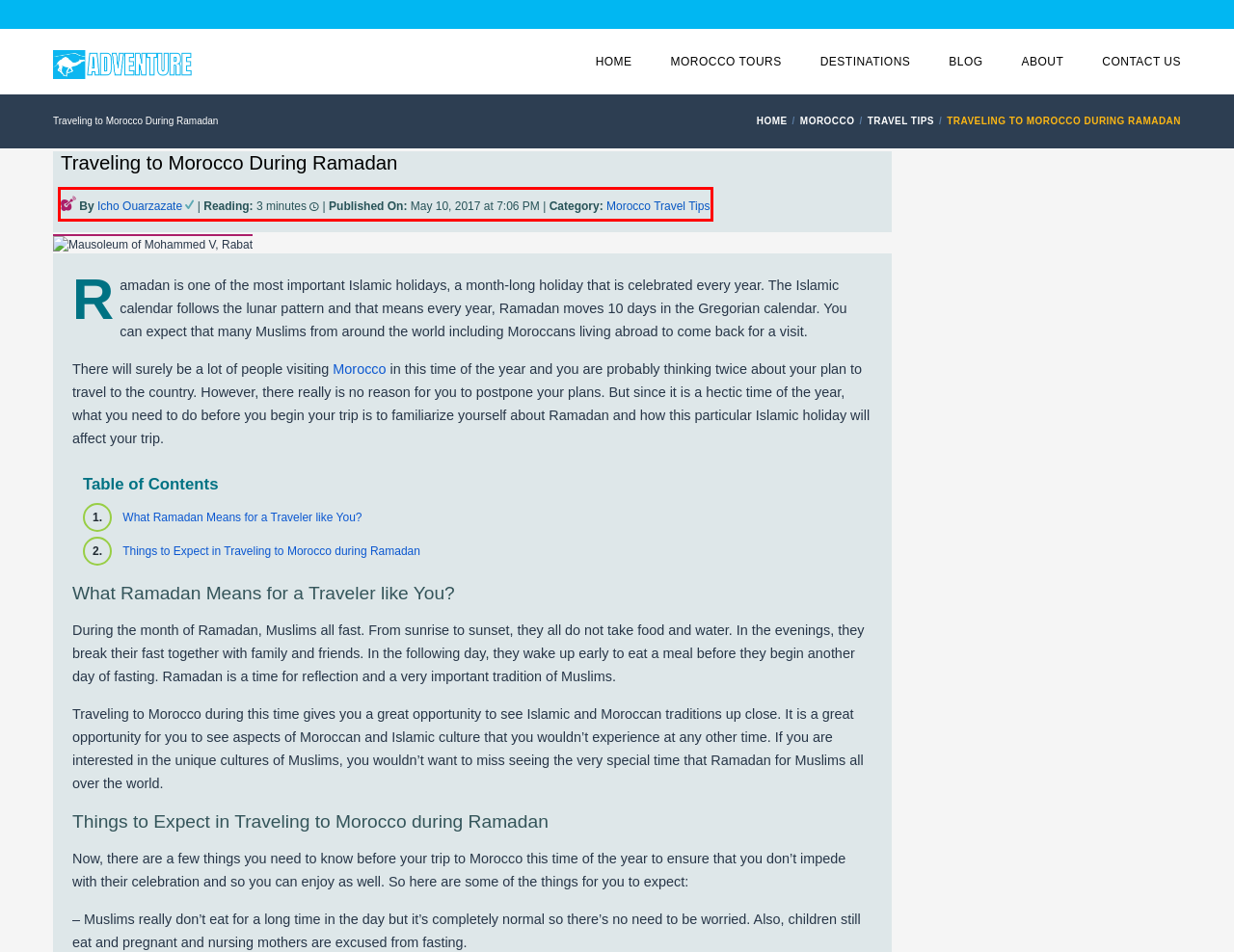Inspect the webpage screenshot that has a red bounding box and use OCR technology to read and display the text inside the red bounding box.

By Icho Ouarzazate | Reading: 3 minutes | Published On: May 10, 2017 at 7:06 PM | Category: Morocco Travel Tips